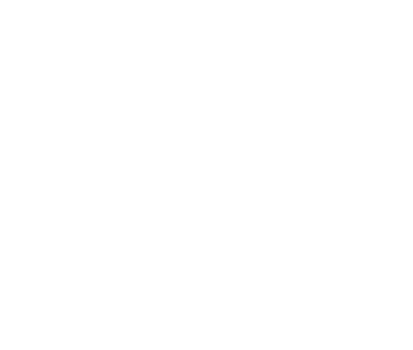Give a detailed account of the elements present in the image.

The image depicts a scenic overview of the Port of Gaspé, showcasing the facilities and surroundings that characterize this maritime hub. The tranquil waters are likely bustling with various maritime activities, exemplifying the port's significance in regional navigation and commerce. The setting illustrates a blend of natural beauty and functional infrastructure, making it an inviting destination for visitors and a vital resource for local industries. The composition captures both the essence of maritime life and the picturesque landscape of Gaspé, highlighting its role as a key player in the area's economic activities.